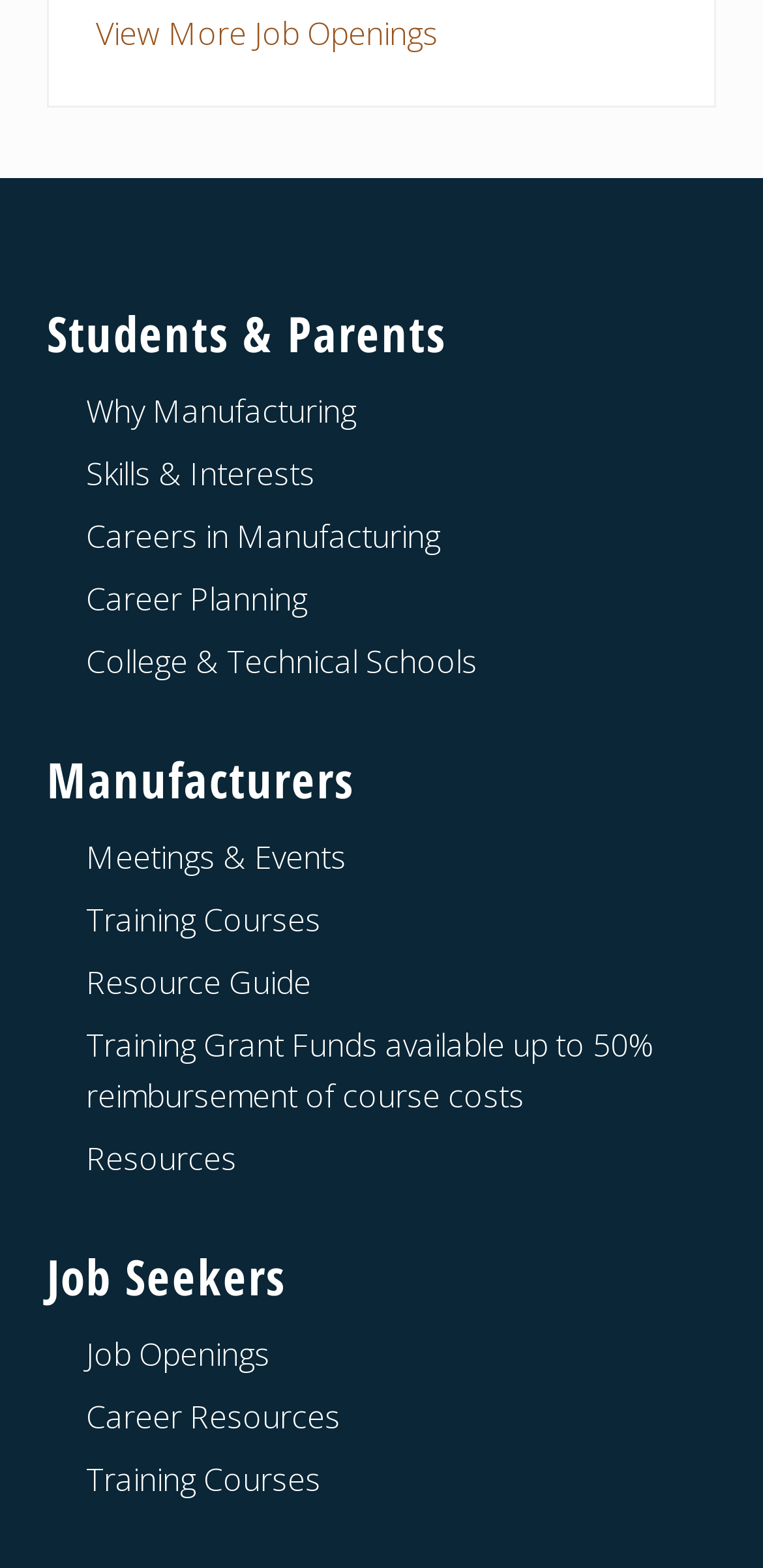What type of resources are available for job seekers?
Offer a detailed and full explanation in response to the question.

Under the heading 'Job Seekers', there are two link elements: 'Job Openings' and 'Career Resources'. This suggests that the type of resources available for job seekers are job openings and career resources.